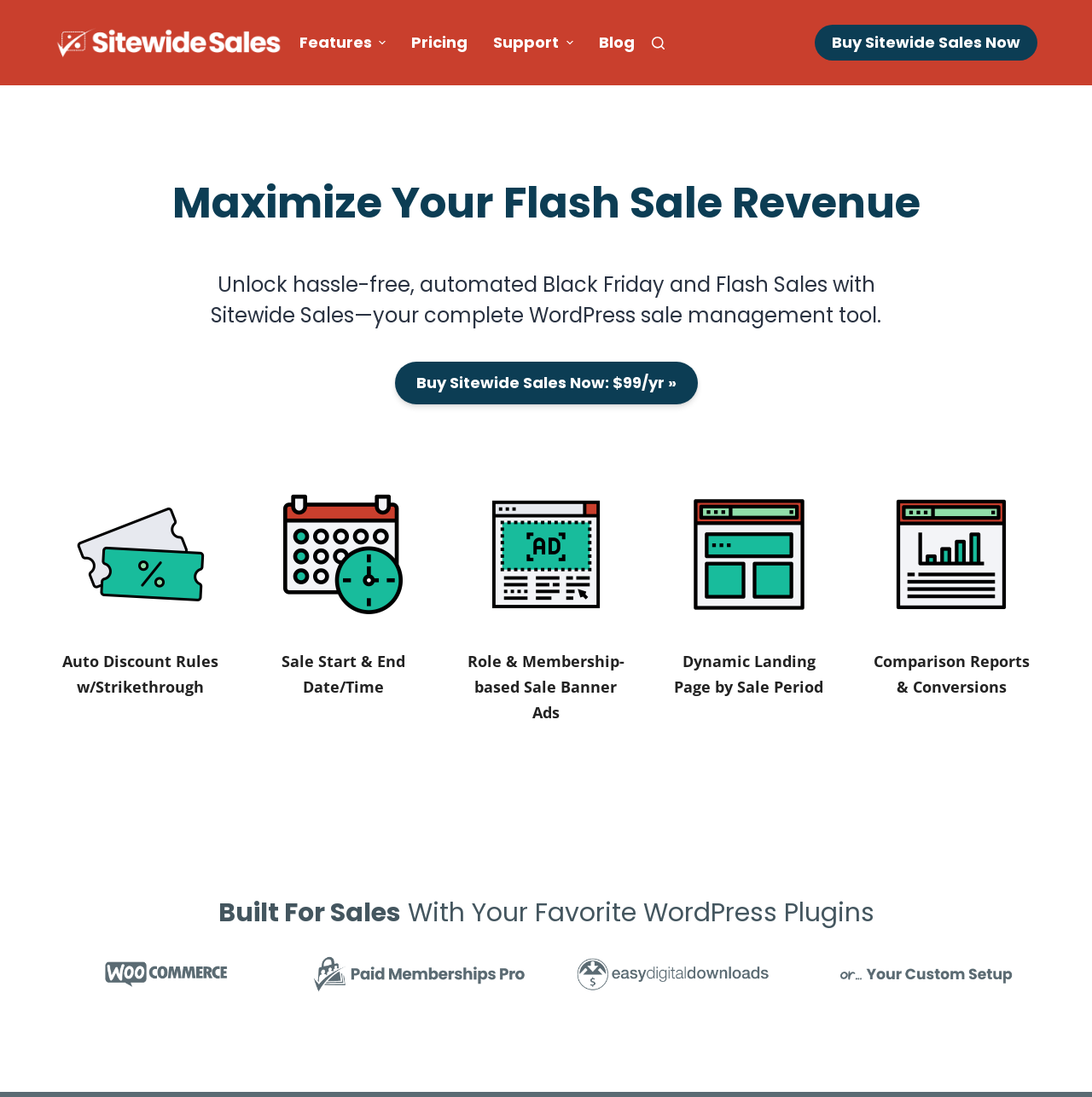Can you specify the bounding box coordinates of the area that needs to be clicked to fulfill the following instruction: "View the 'Pricing' page"?

[0.365, 0.0, 0.44, 0.078]